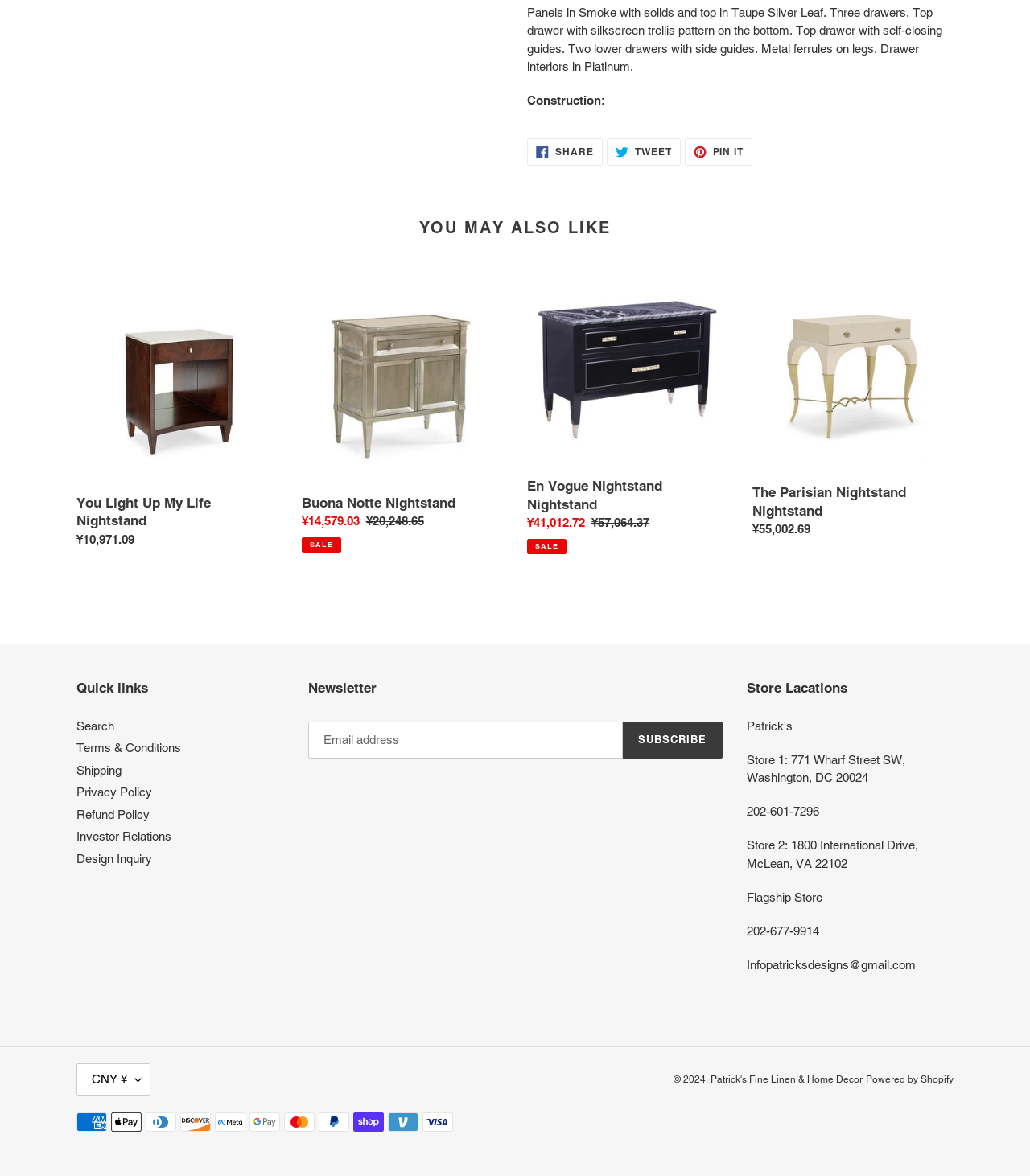Determine the bounding box coordinates for the area that needs to be clicked to fulfill this task: "Search". The coordinates must be given as four float numbers between 0 and 1, i.e., [left, top, right, bottom].

[0.074, 0.611, 0.111, 0.623]